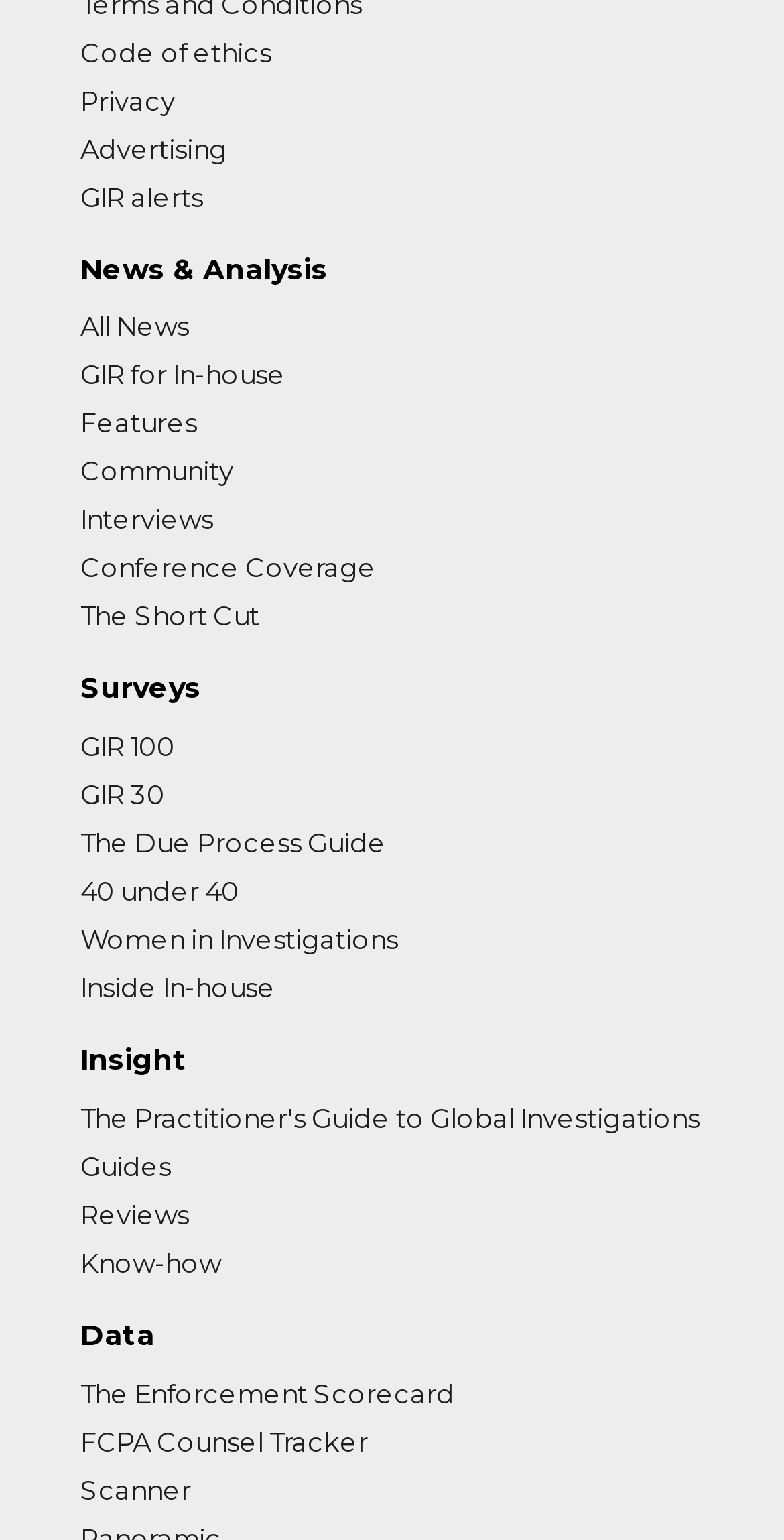Answer the question with a brief word or phrase:
What is the first link in the webpage?

Code of ethics